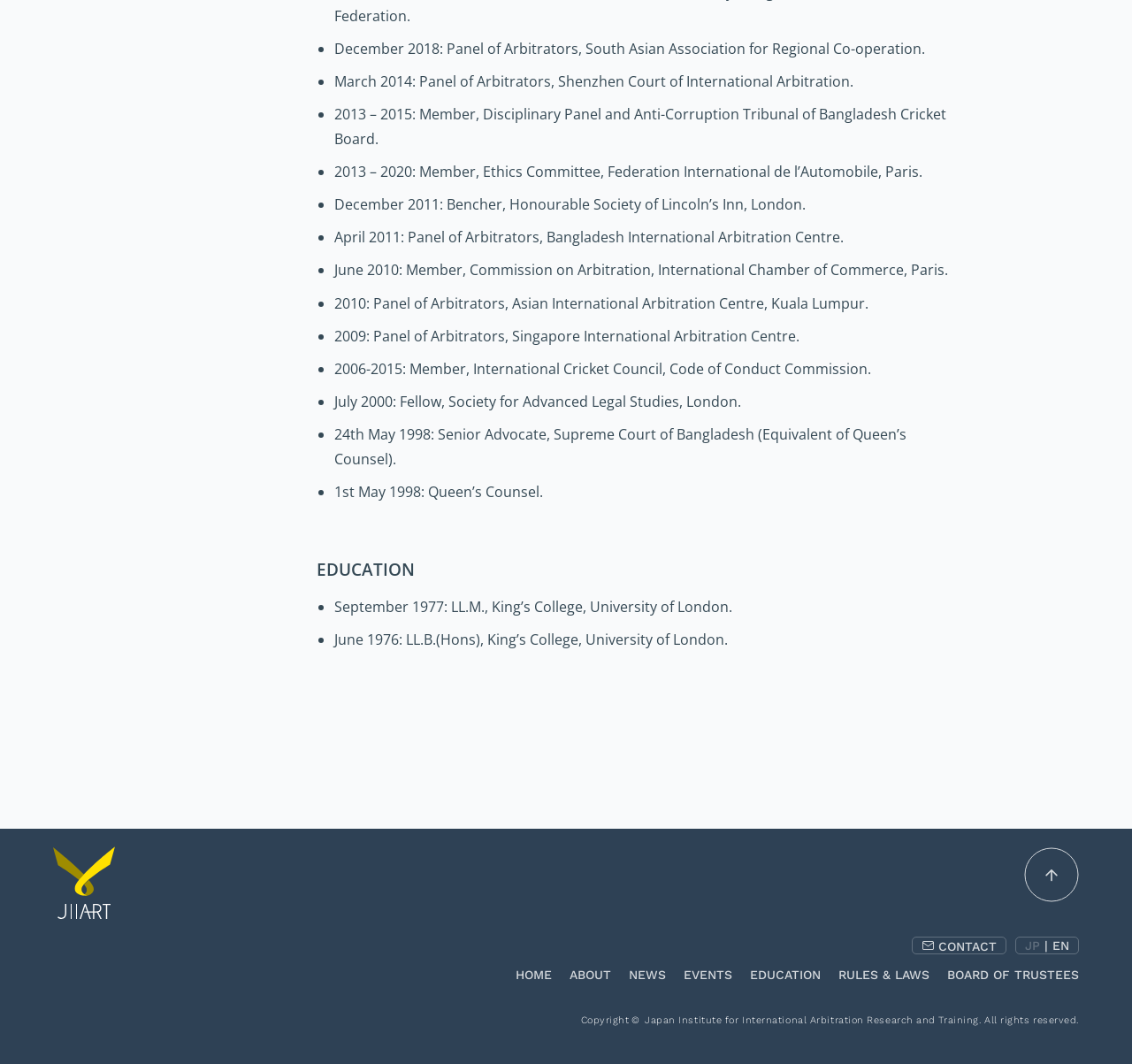Determine the bounding box coordinates for the element that should be clicked to follow this instruction: "Click the 'HOME' link". The coordinates should be given as four float numbers between 0 and 1, in the format [left, top, right, bottom].

[0.455, 0.907, 0.488, 0.926]